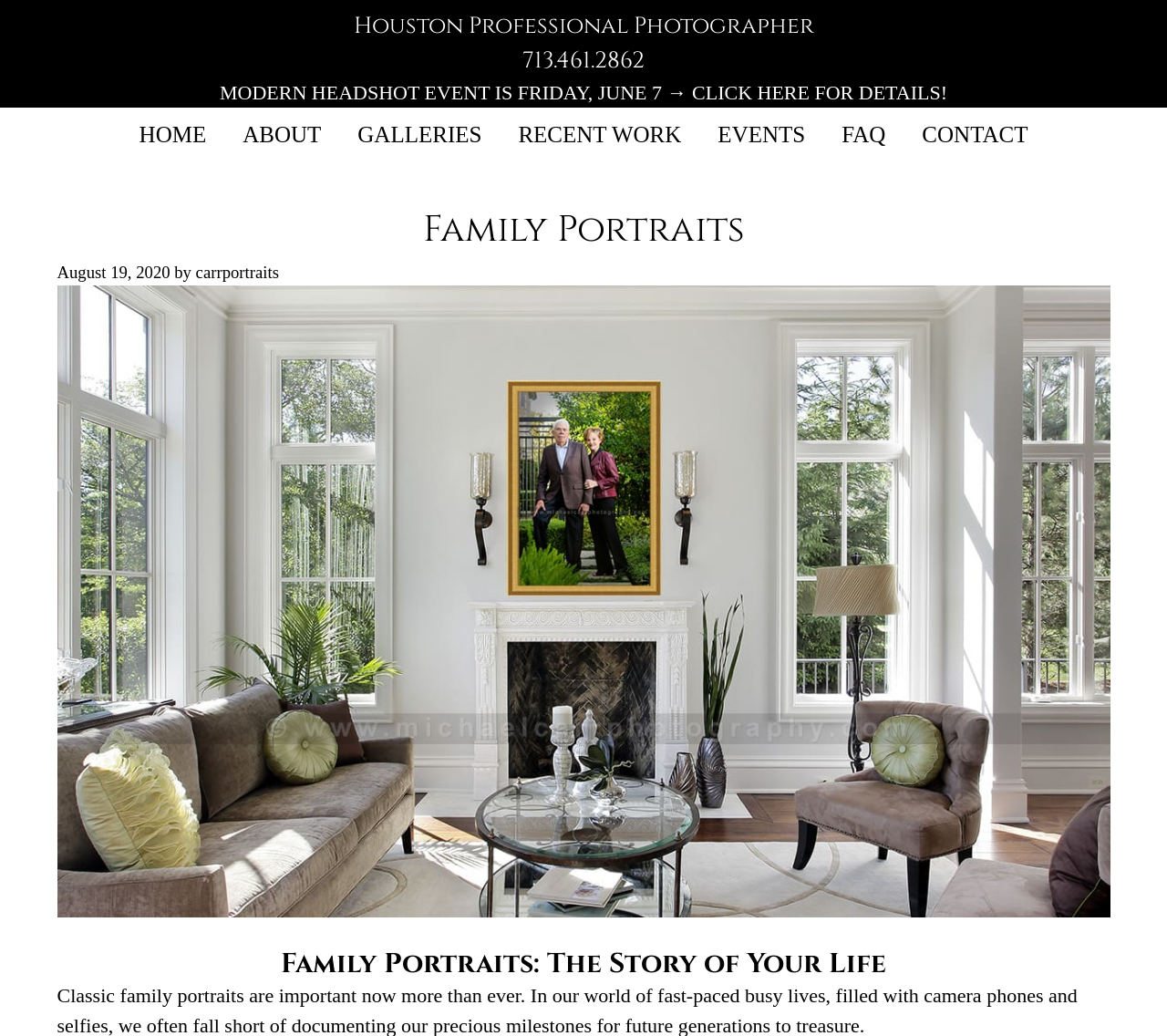Elaborate on the webpage's design and content in a detailed caption.

This webpage is about family portraits and legacy portraits in Houston. At the top, there is a complementary section with a heading "Houston Professional Photographer" and a phone number "713.461.2862" to schedule an appointment. Below this section, there is a prominent link "MODERN HEADSHOT EVENT IS FRIDAY, JUNE 7 → CLICK HERE FOR DETAILS!".

The main navigation menu is located at the top center of the page, with links to "HOME", "ABOUT", "GALLERIES", "RECENT WORK", "EVENTS", "FAQ", and "CONTACT". 

Under the navigation menu, there is a section with a heading "Family Portraits" and a subheading "The Story of Your Life". This section contains an image related to family portraits, which takes up most of the page. Above the image, there is a timestamp "August 19, 2020" and the author's name "carrportraits".